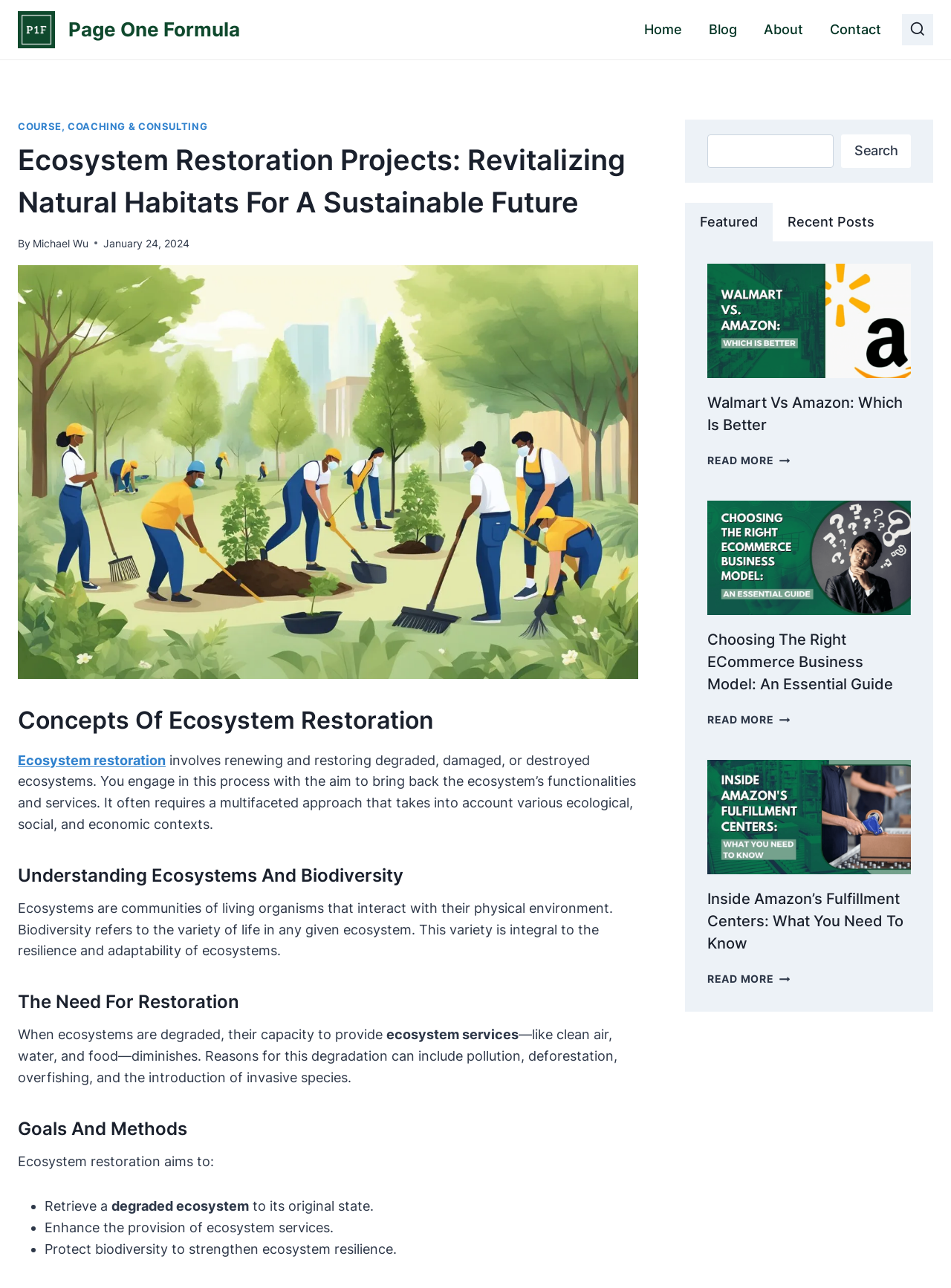Please locate the bounding box coordinates of the element that needs to be clicked to achieve the following instruction: "Click the 'Home' link". The coordinates should be four float numbers between 0 and 1, i.e., [left, top, right, bottom].

[0.664, 0.009, 0.732, 0.038]